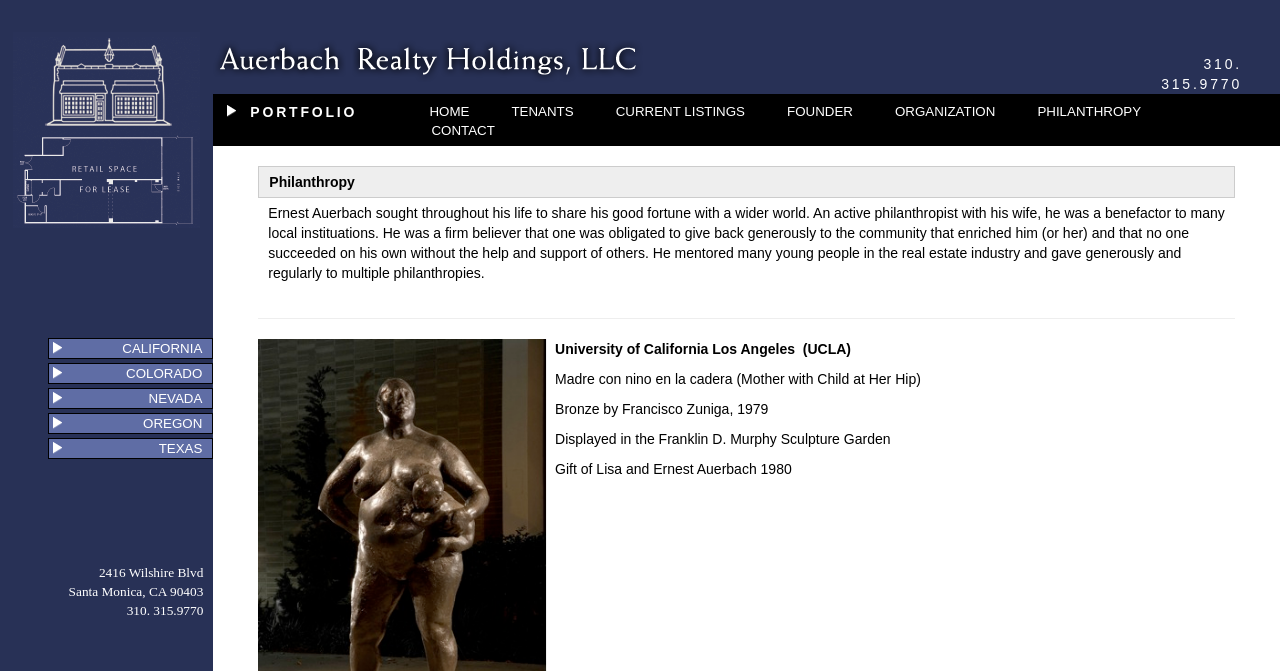Please determine the bounding box coordinates of the element to click in order to execute the following instruction: "Visit California page". The coordinates should be four float numbers between 0 and 1, specified as [left, top, right, bottom].

[0.039, 0.505, 0.166, 0.534]